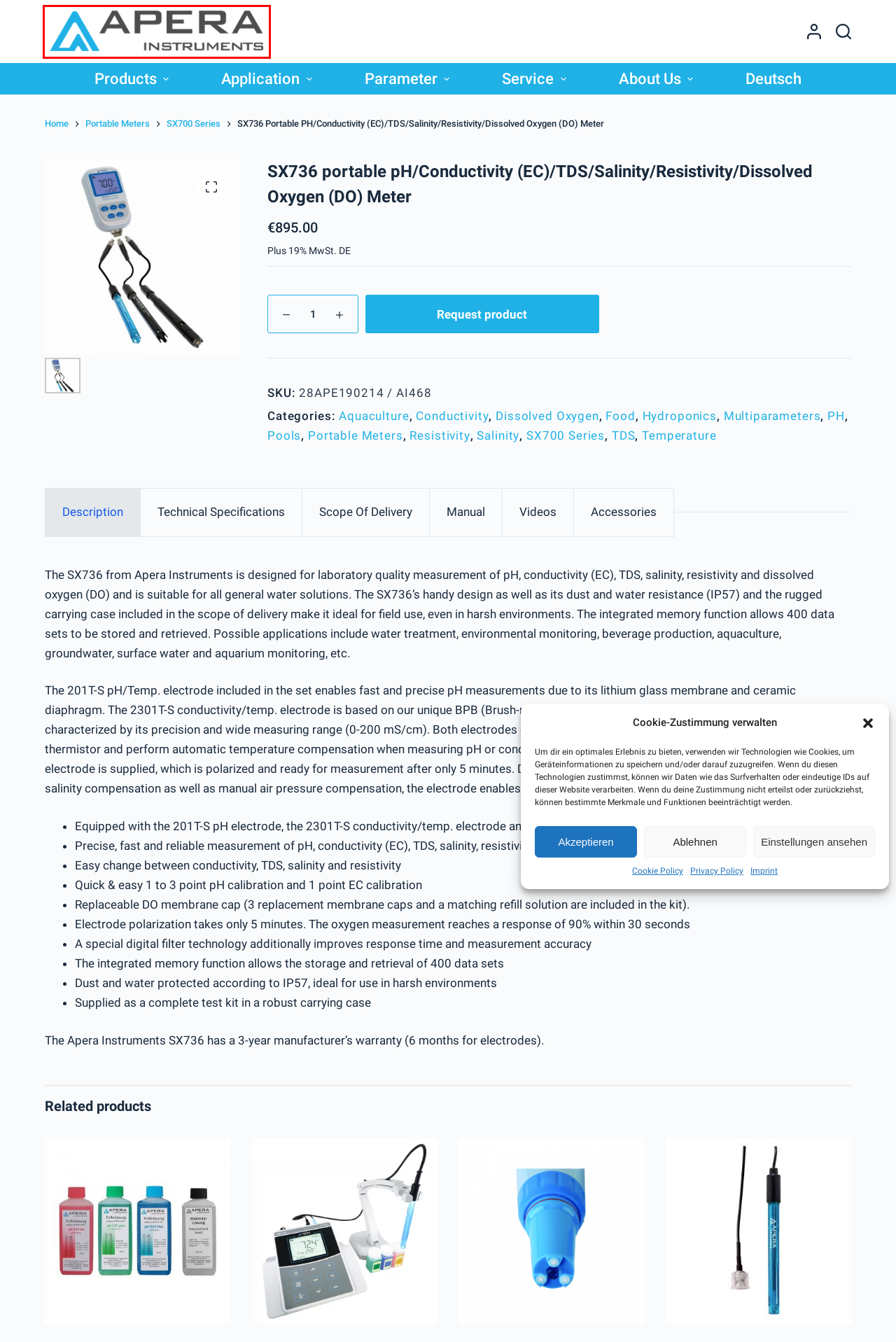Examine the screenshot of a webpage with a red rectangle bounding box. Select the most accurate webpage description that matches the new webpage after clicking the element within the bounding box. Here are the candidates:
A. Pools | Apera Instruments
B. temperature | Apera Instruments
C. PH800 Laboratory/tabletop pH meter | Apera Instruments
D. Apera Instruments
E. Aquaculture | Apera Instruments
F. Dissolved Oxygen | Apera Instruments
G. Food | Apera Instruments
H. Parameter | Apera Instruments

D